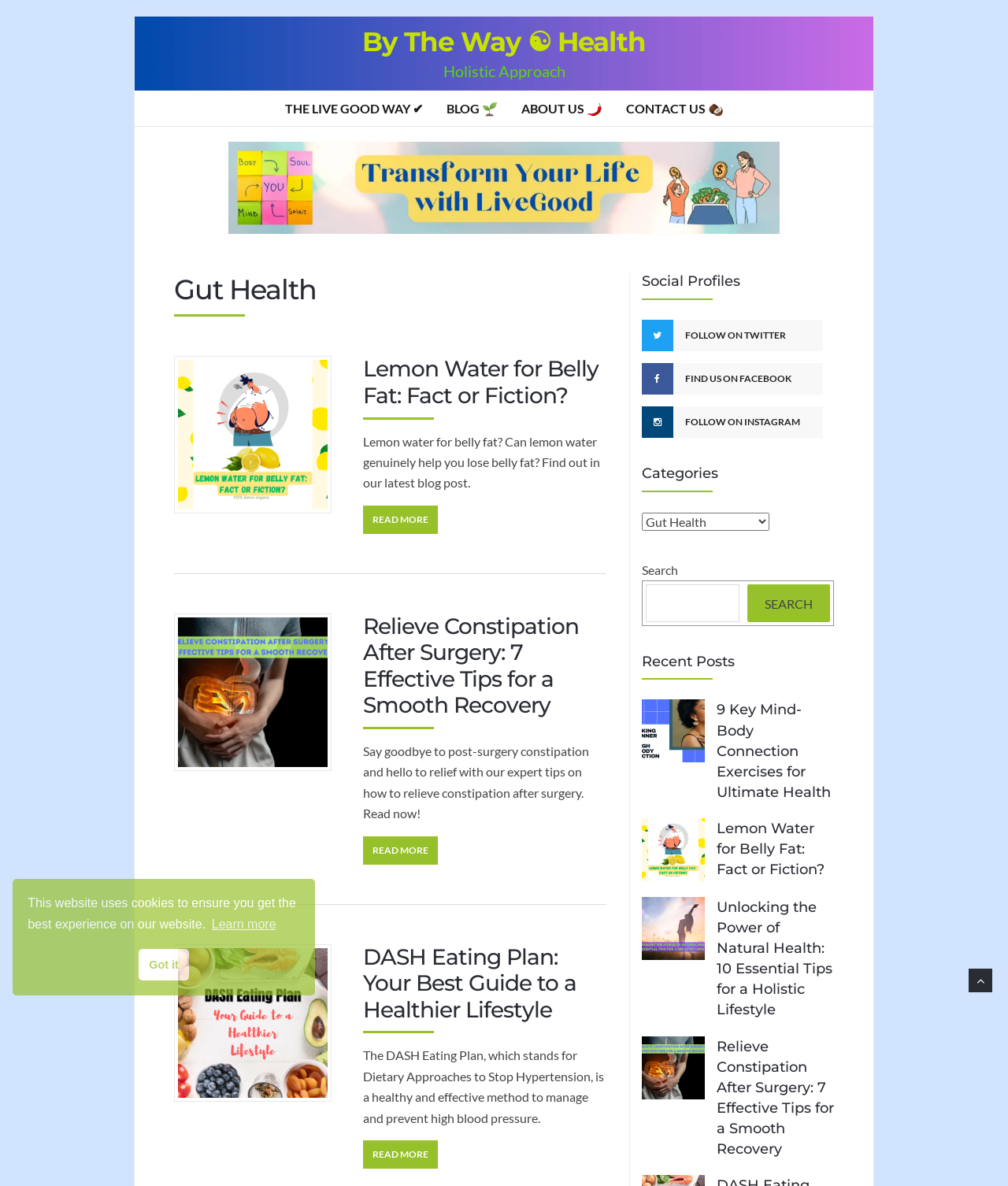Determine the bounding box coordinates of the clickable region to carry out the instruction: "Read the blog post about 'Lemon Water for Belly Fat'".

[0.36, 0.3, 0.594, 0.345]